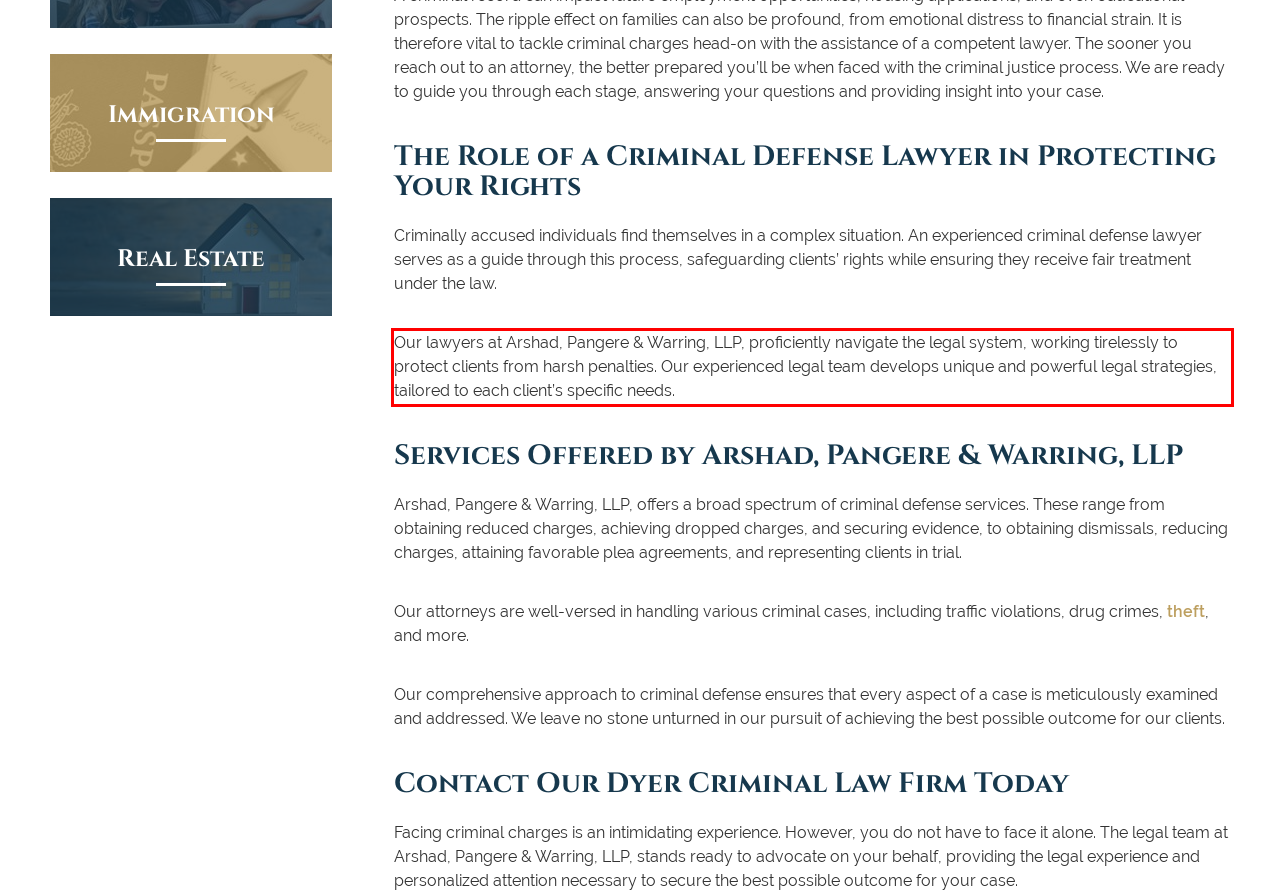You are given a screenshot of a webpage with a UI element highlighted by a red bounding box. Please perform OCR on the text content within this red bounding box.

Our lawyers at Arshad, Pangere & Warring, LLP, proficiently navigate the legal system, working tirelessly to protect clients from harsh penalties. Our experienced legal team develops unique and powerful legal strategies, tailored to each client’s specific needs.